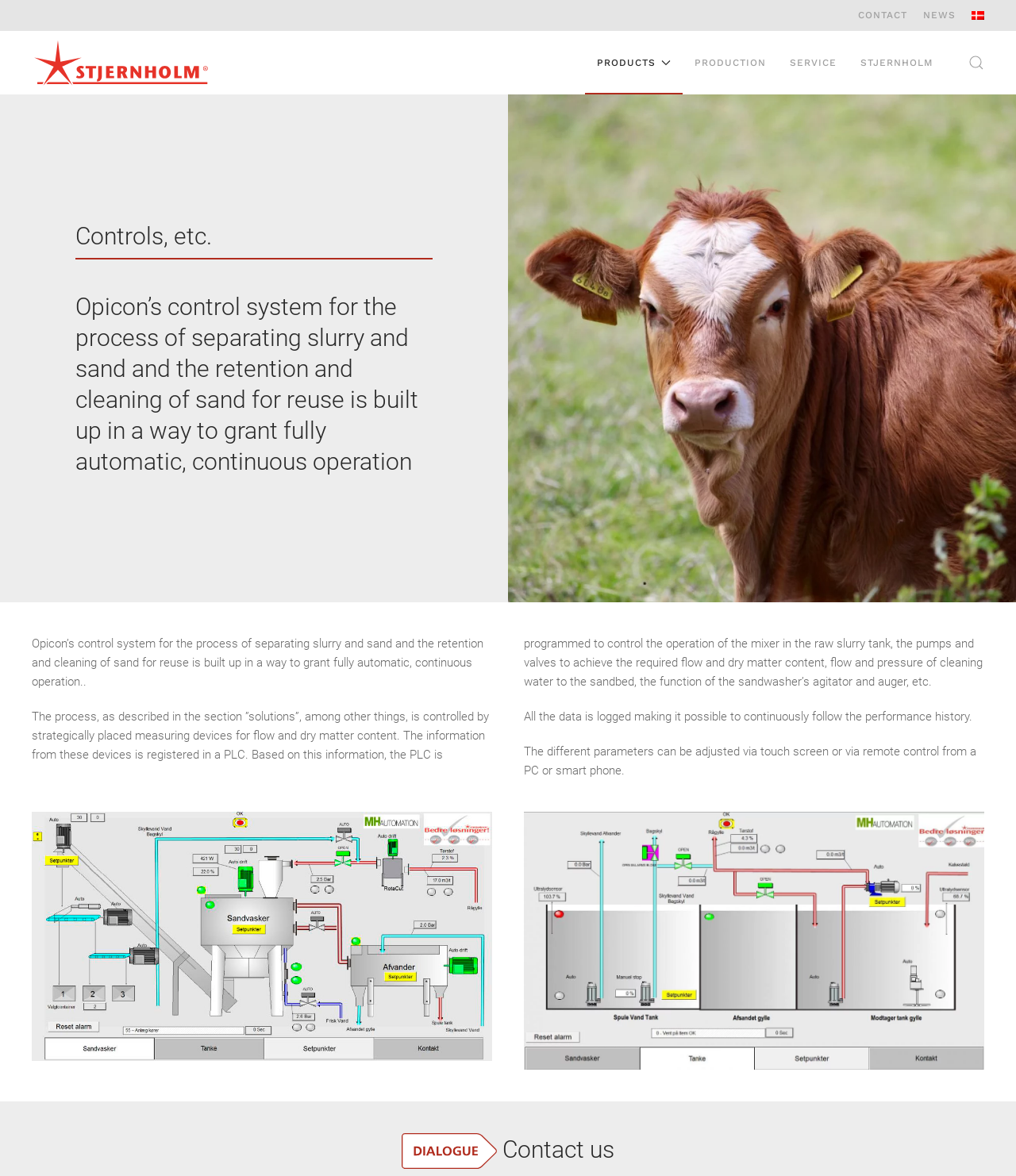Illustrate the webpage thoroughly, mentioning all important details.

This webpage is about Opicon's control system for separating slurry and sand, and retaining and cleaning sand for reuse. At the top right corner, there are several links, including "CONTACT", "NEWS", and "Danish", which has a corresponding flag icon. On the top left corner, there is a link "Back to home" with a logo image of "Stjernholm A/S" next to it. Below these links, there are several more links, including "PRODUCTS", "PRODUCTION", "SERVICE", and "STJERNHOLM", with an arrow icon next to "PRODUCTS" indicating a dropdown menu.

The main content of the webpage is divided into several sections. The first section has a heading "Controls, etc." and a subheading that describes Opicon's control system. Below this, there is a paragraph of text that explains the process of controlling the system, including the use of measuring devices, a PLC, and various equipment such as mixers, pumps, and valves. 

Further down, there is another paragraph that mentions the logging of data and the ability to adjust parameters via touch screen or remote control. At the very bottom of the page, there is a heading "Contact us". Overall, the webpage appears to be providing information about Opicon's control system and its features.